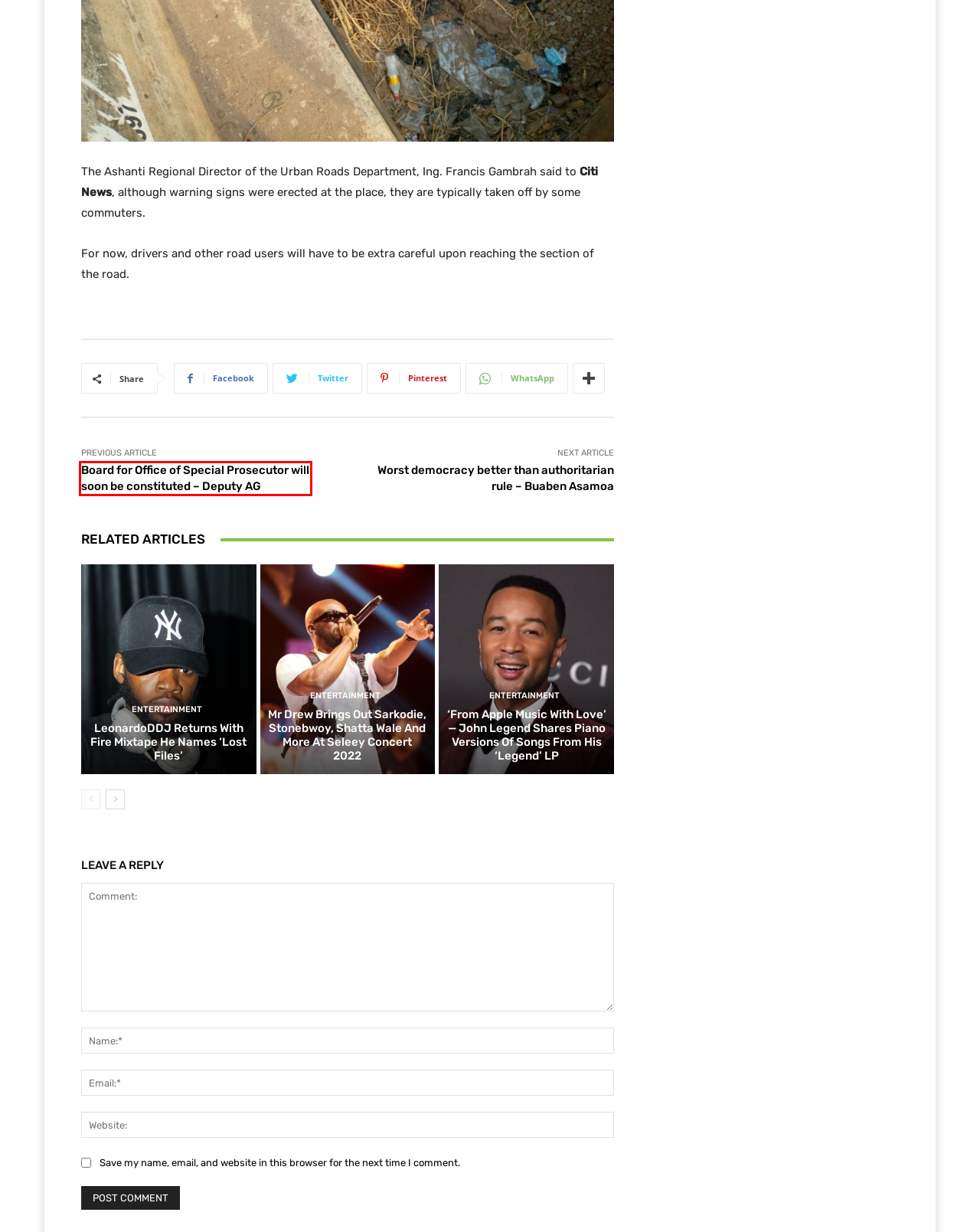Examine the screenshot of a webpage with a red bounding box around a UI element. Select the most accurate webpage description that corresponds to the new page after clicking the highlighted element. Here are the choices:
A. Worst democracy better than authoritarian rule – Buaben Asamoa - Nap Radio 90.1 FM
B. Sports Archives - Nap Radio 90.1 FM
C. Home - Nap Radio 90.1 FM
D. Media Archives - Nap Radio 90.1 FM
E. Qwofi Emma, Author at Nap Radio 90.1 FM
F. Board for Office of Special Prosecutor will soon be constituted – Deputy AG - Nap Radio 90.1 FM
G. Cameroon 'keeper Onana dropped for Serbia clash for disciplinary reasons - Nap Radio 90.1 FM
H. International Archives - Nap Radio 90.1 FM

F